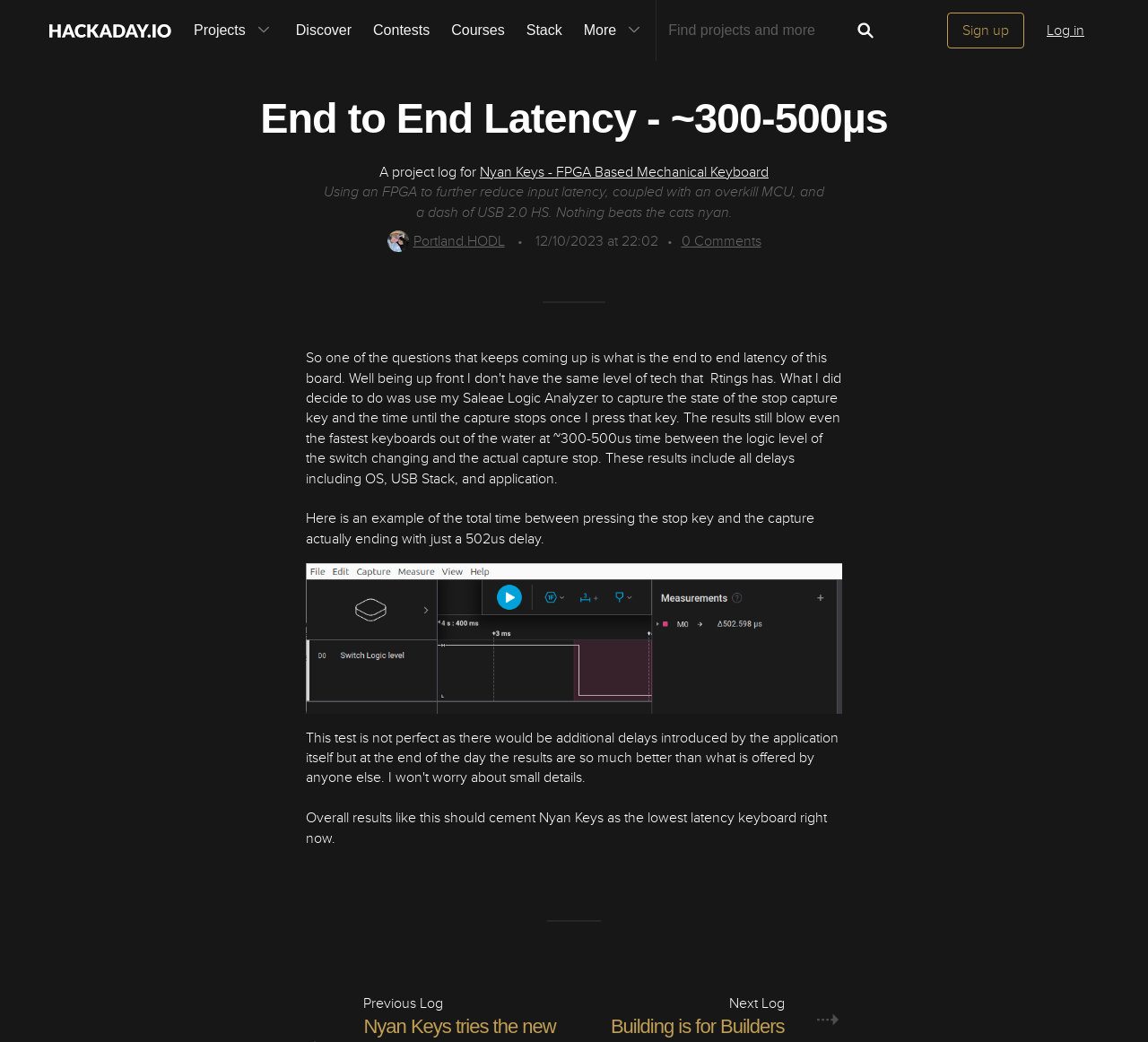What is the username of the author?
Using the visual information from the image, give a one-word or short-phrase answer.

portlandhodl